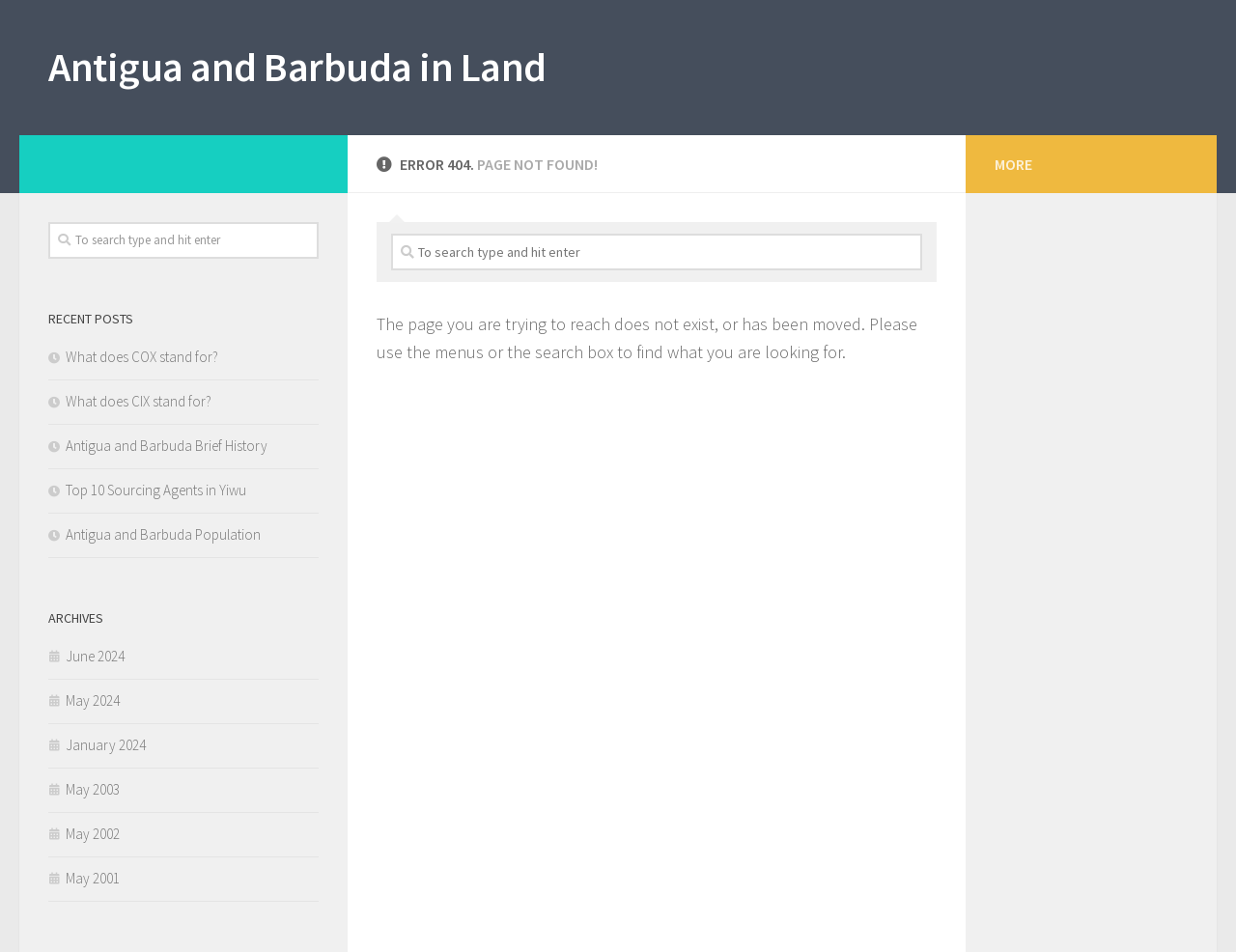Could you find the bounding box coordinates of the clickable area to complete this instruction: "Search for something"?

[0.316, 0.245, 0.746, 0.284]